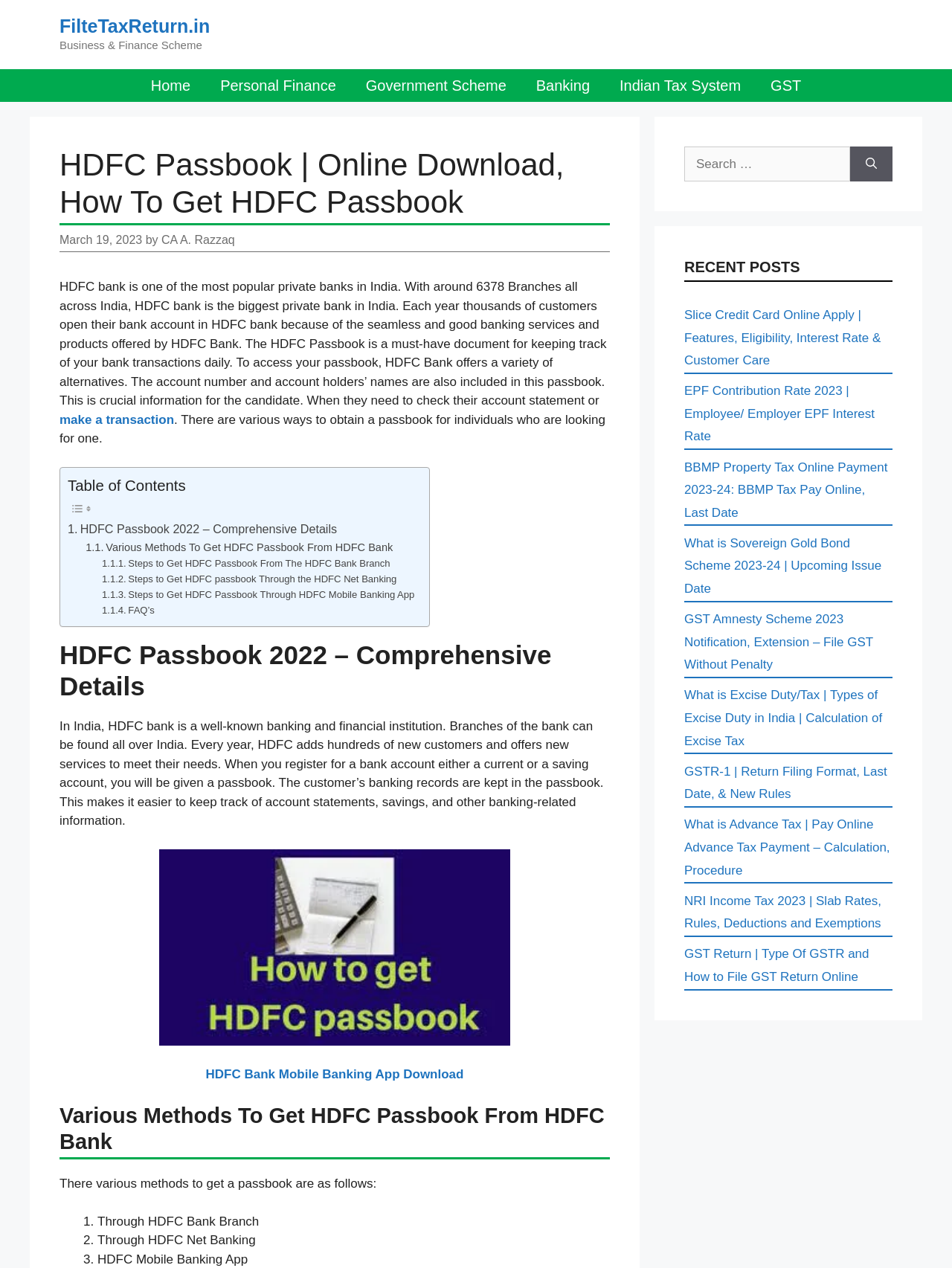Please provide the bounding box coordinates for the element that needs to be clicked to perform the instruction: "Click on the 'HDFC Bank Mobile Banking App Download' link". The coordinates must consist of four float numbers between 0 and 1, formatted as [left, top, right, bottom].

[0.216, 0.842, 0.487, 0.853]